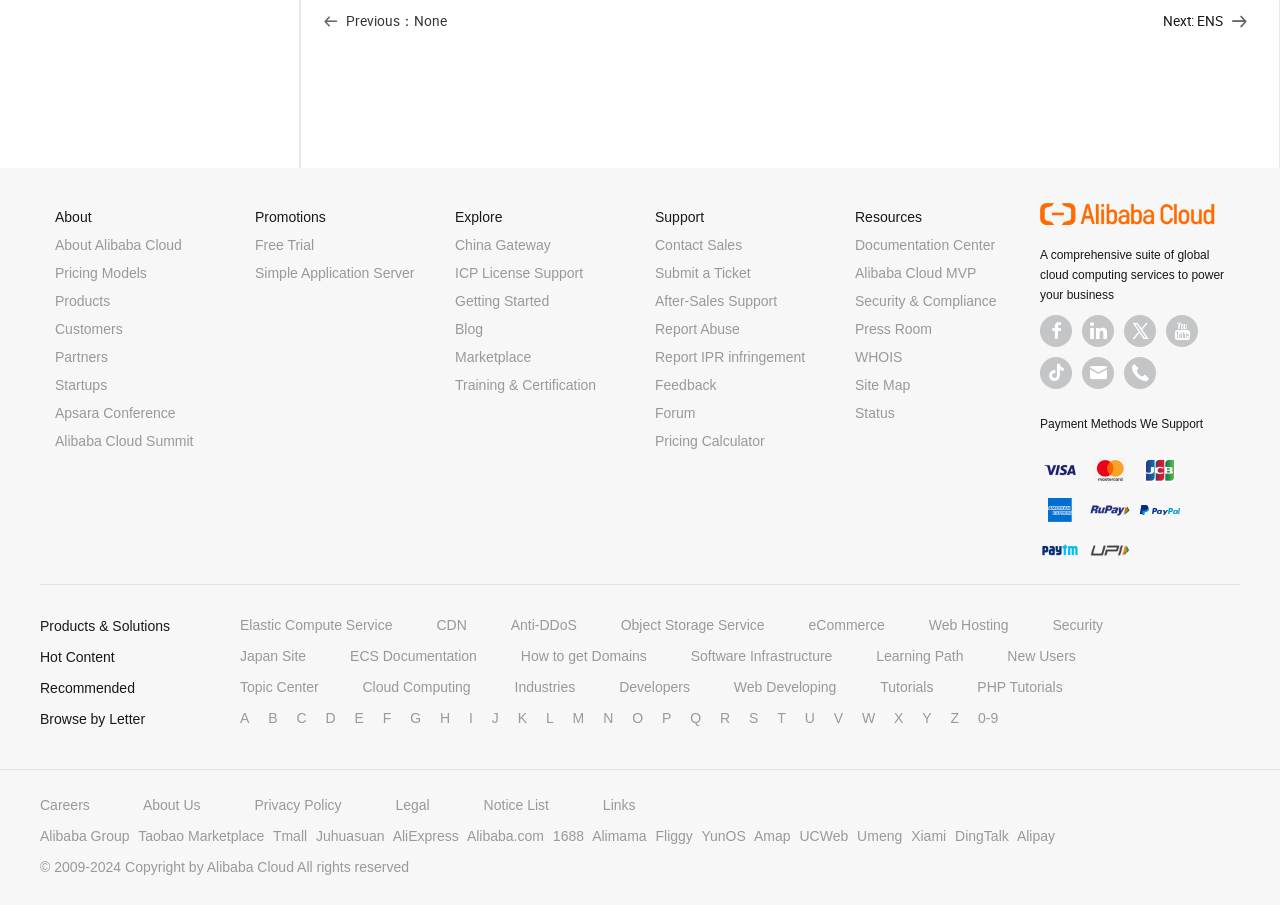Pinpoint the bounding box coordinates for the area that should be clicked to perform the following instruction: "Enter your name".

None